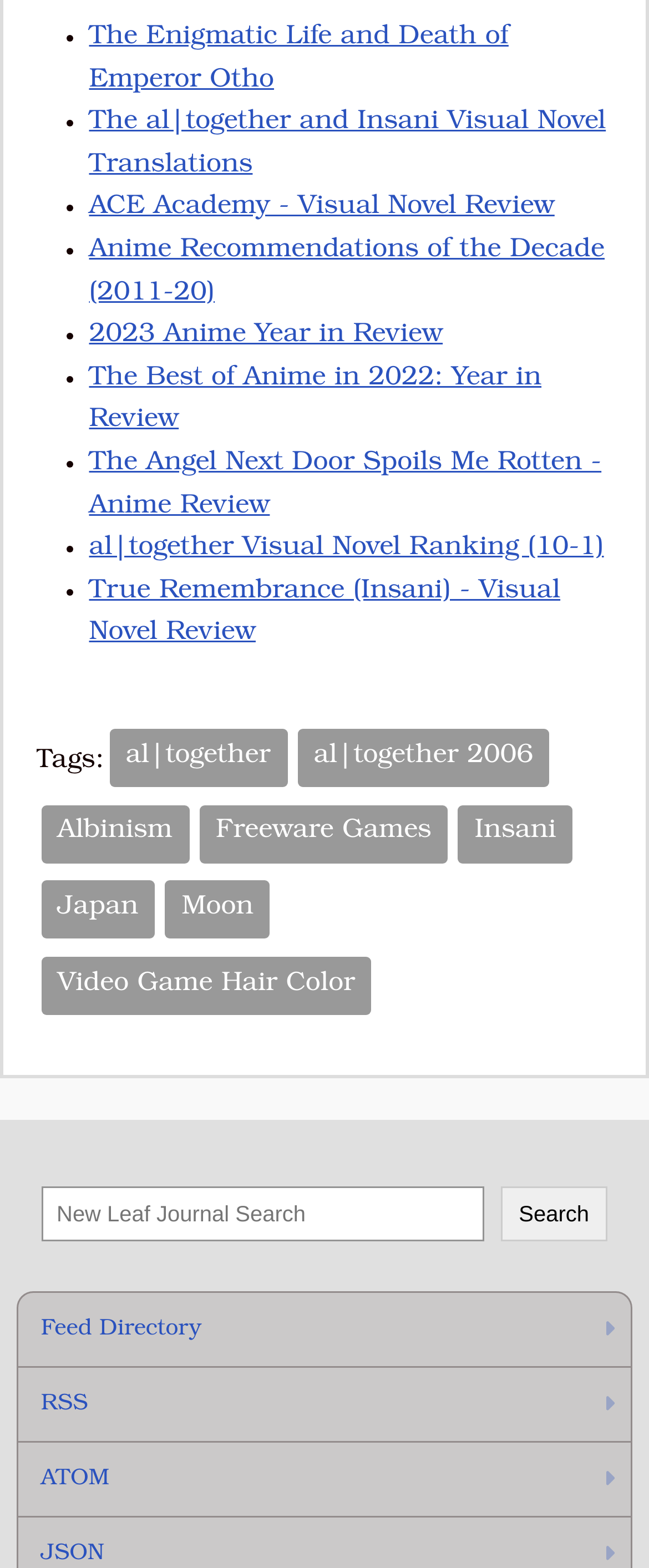Respond with a single word or phrase to the following question:
What is the text of the first link on the webpage?

The Enigmatic Life and Death of Emperor Otho